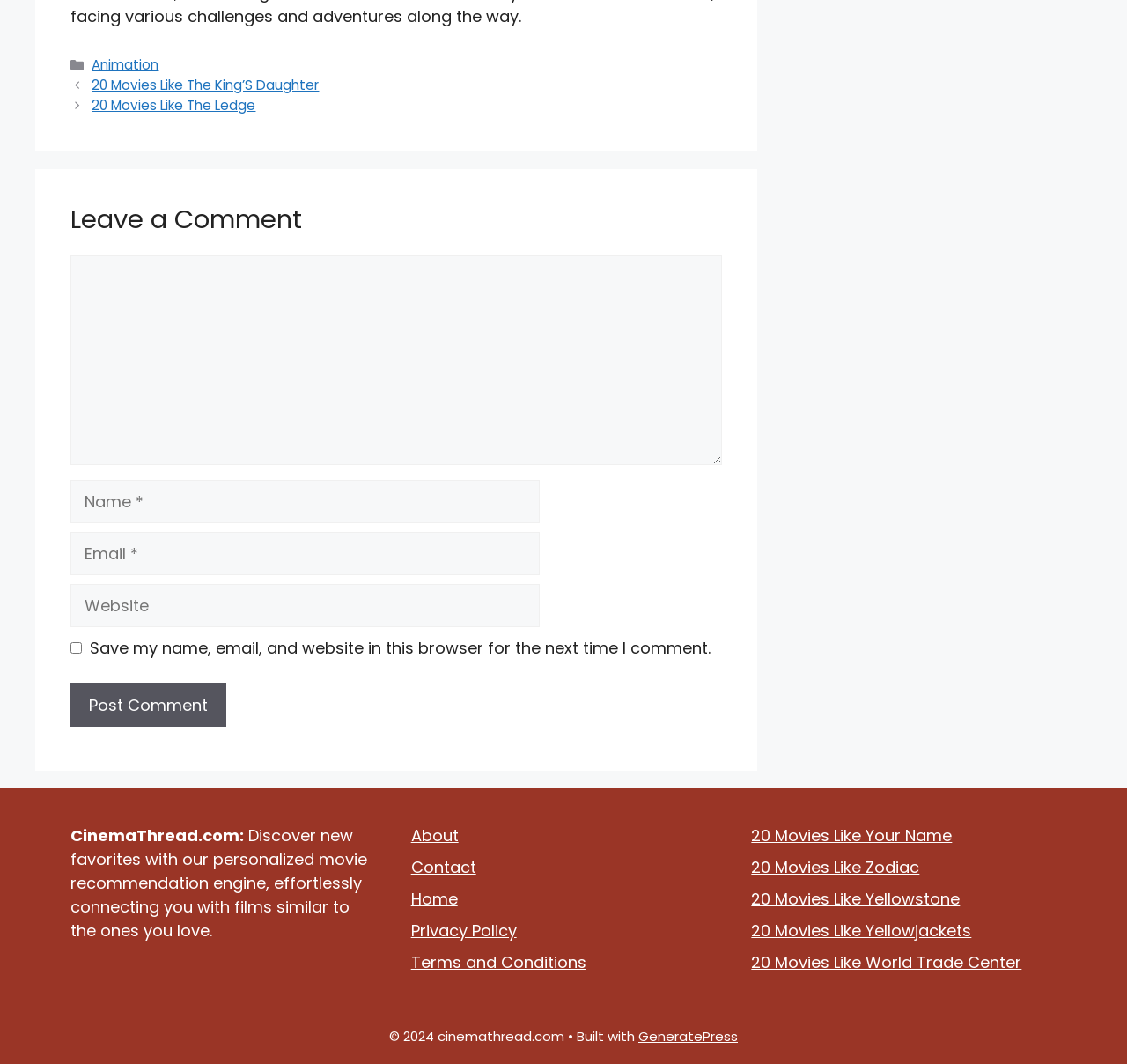Locate the UI element described by Alison Pace and provide its bounding box coordinates. Use the format (top-left x, top-left y, bottom-right x, bottom-right y) with all values as floating point numbers between 0 and 1.

None